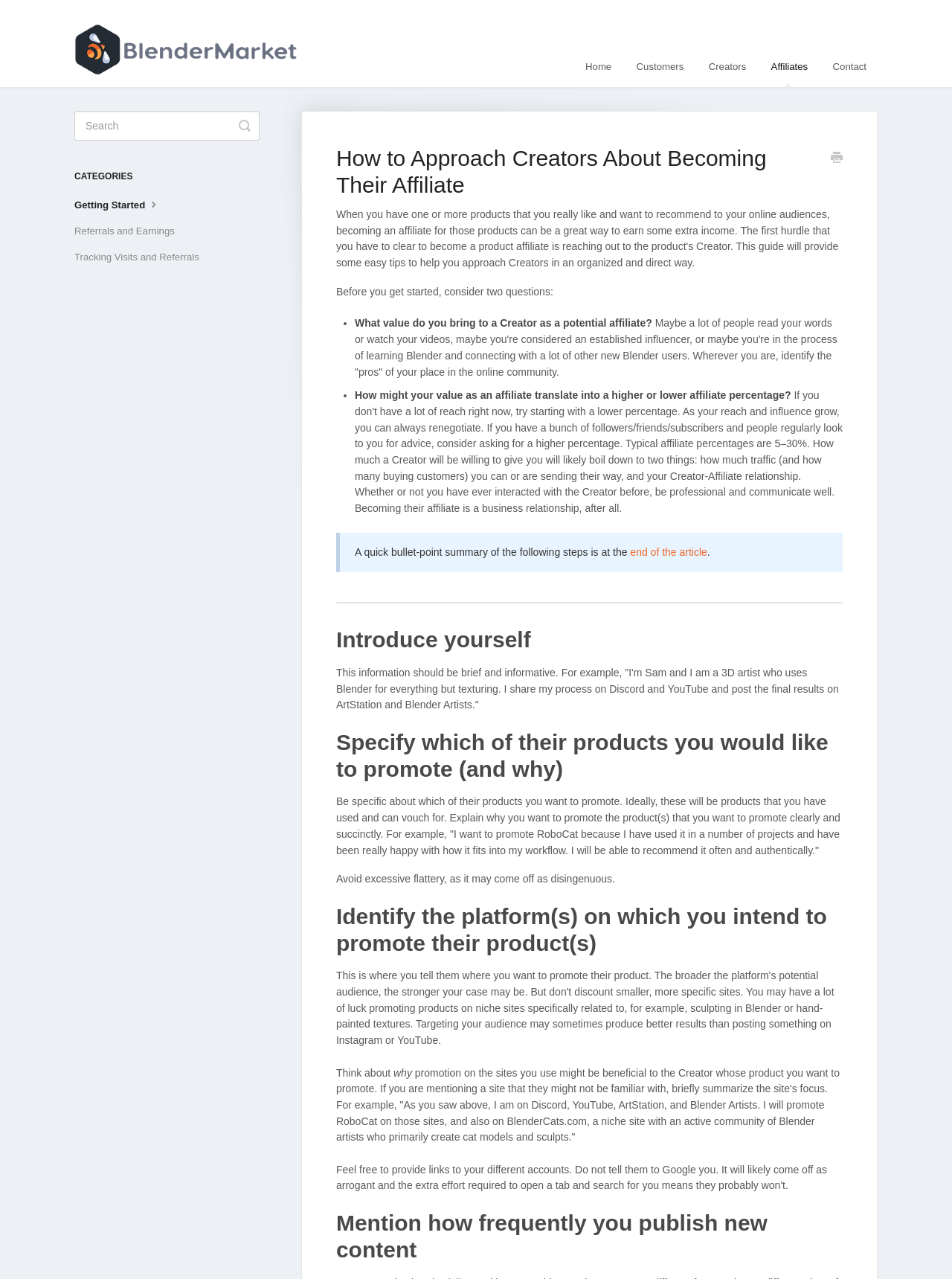With reference to the image, please provide a detailed answer to the following question: What should be included when introducing oneself to a creator?

According to the webpage, when introducing oneself to a creator, one should provide brief and informative information. This is exemplified in the example given, where the person introduces themselves as a 3D artist who uses Blender for everything but texturing and shares their process on various platforms.